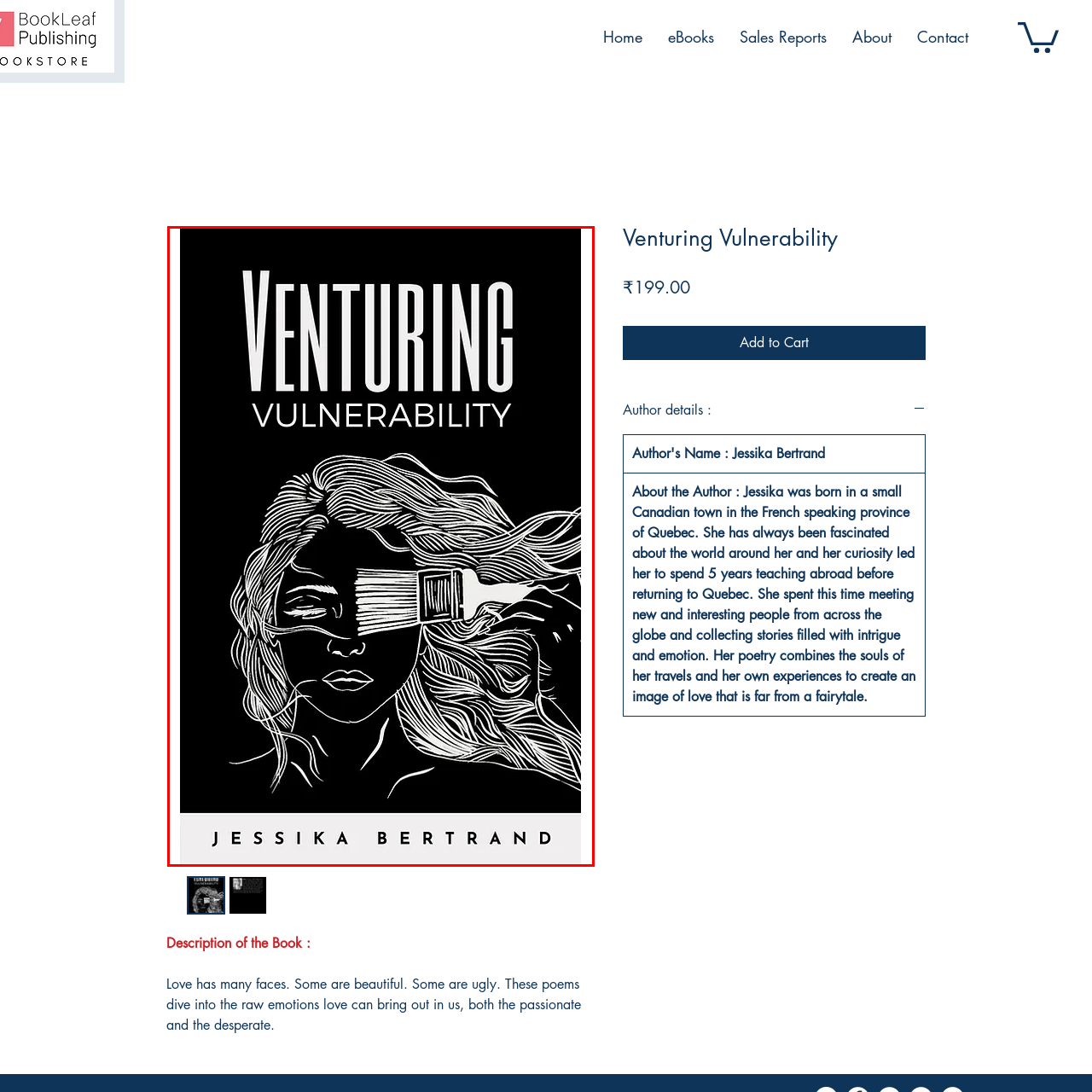Please review the portion of the image contained within the red boundary and provide a detailed answer to the subsequent question, referencing the image: What does the woman's flowing hair symbolize?

According to the caption, the woman's flowing hair is a symbol of emotion and depth, which is likely related to the theme of vulnerability and exploring one's emotions.